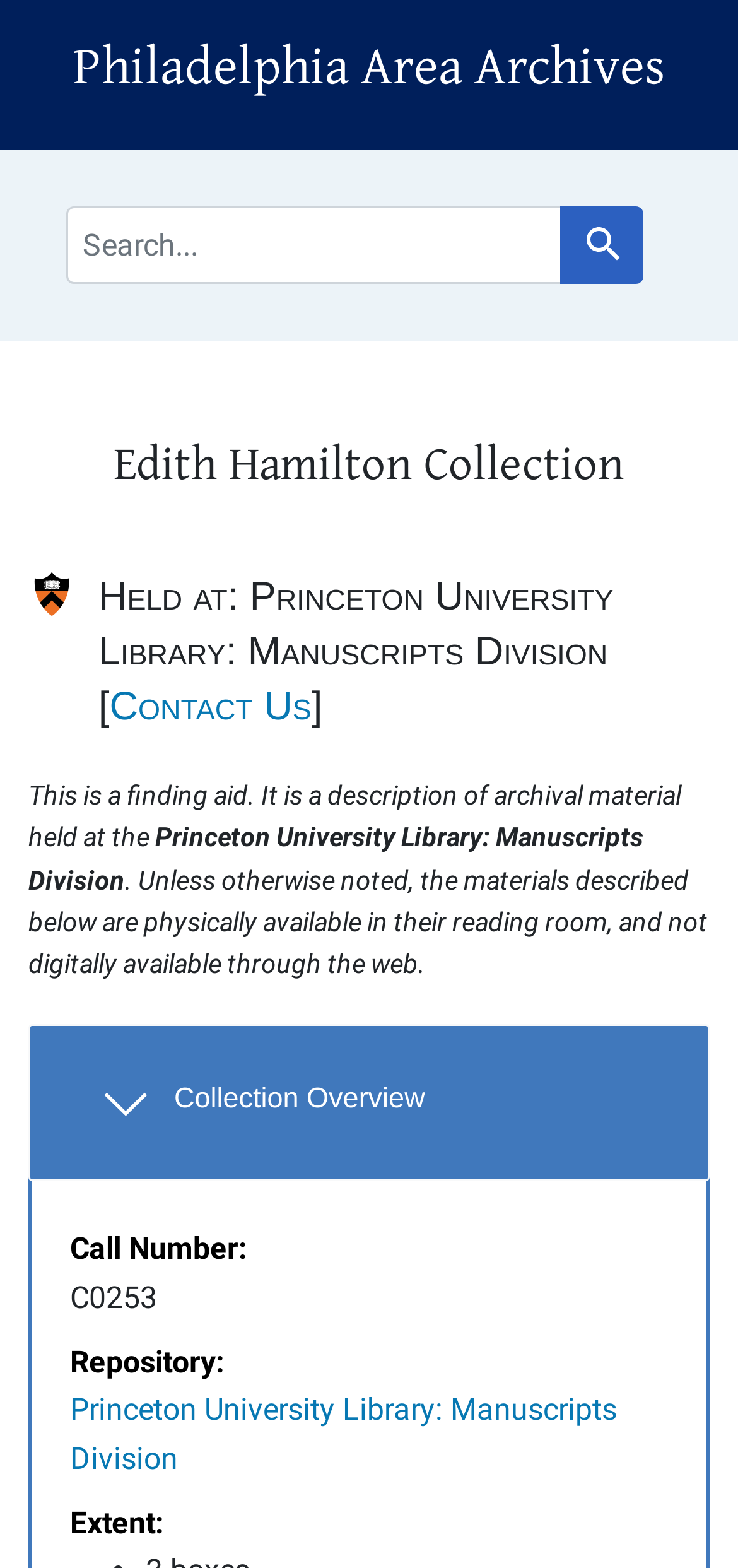Where is the collection held?
Provide a comprehensive and detailed answer to the question.

The repository of the collection can be found in the 'DescriptionListDetail' element which is a child of the 'DescriptionListTerm' element with the text 'Repository:'.